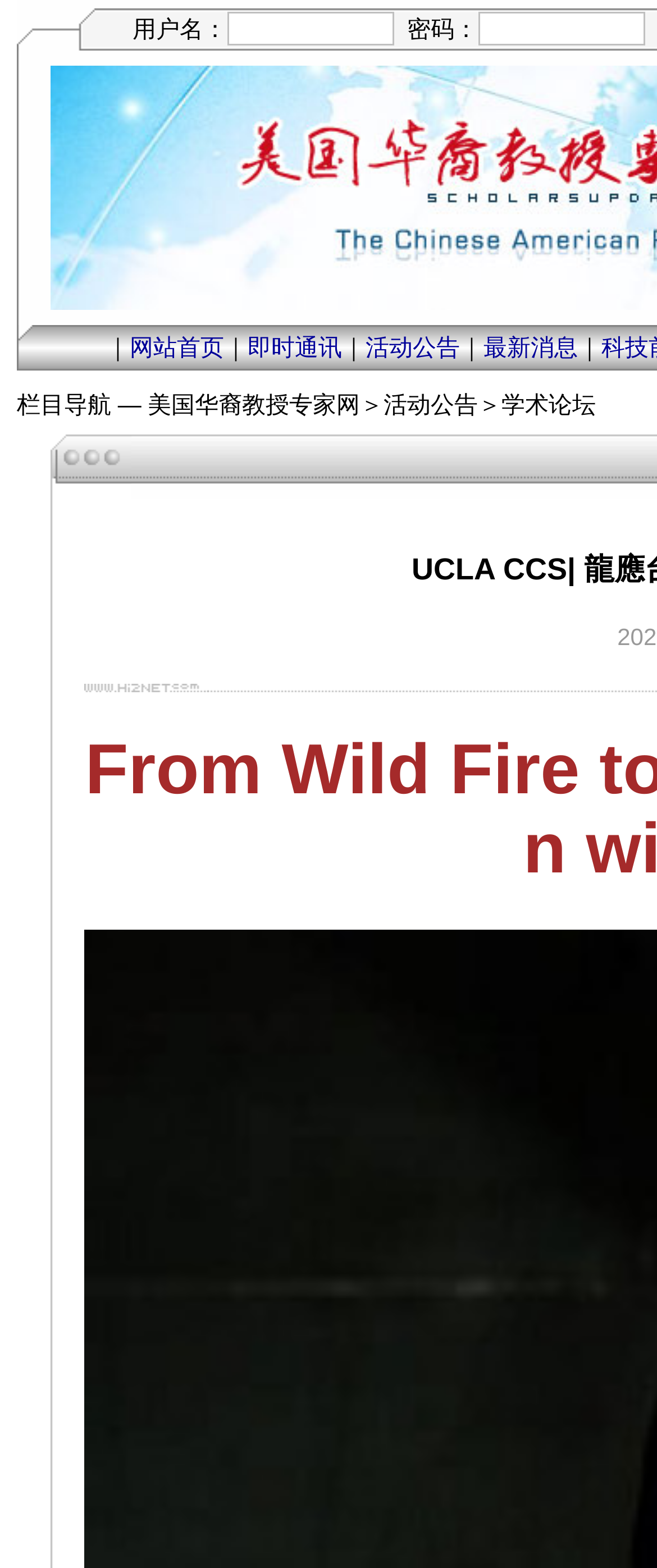How many images are there in the webpage? Based on the image, give a response in one word or a short phrase.

3